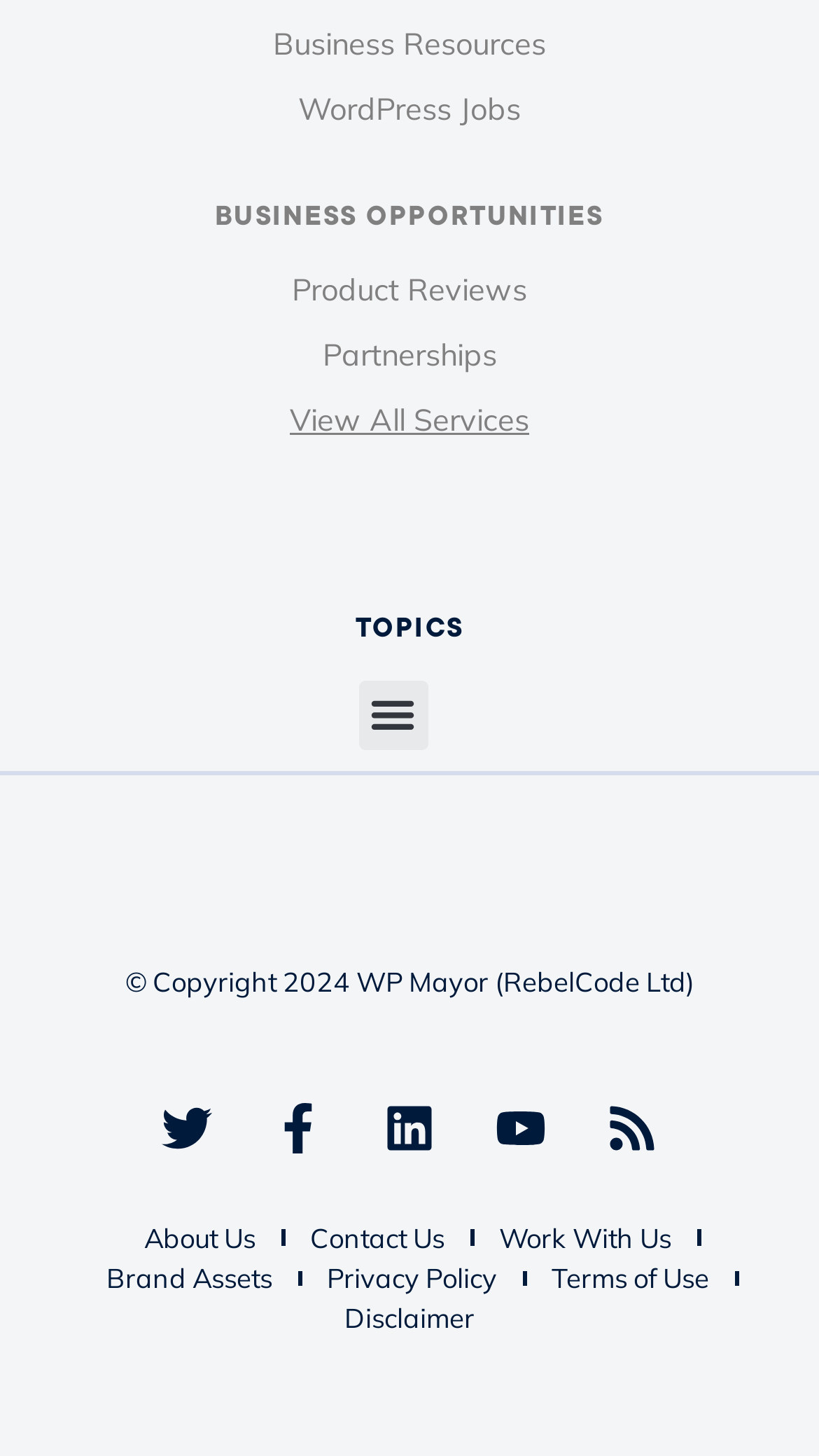Locate the bounding box of the user interface element based on this description: "Disclaimer".

[0.421, 0.892, 0.579, 0.92]